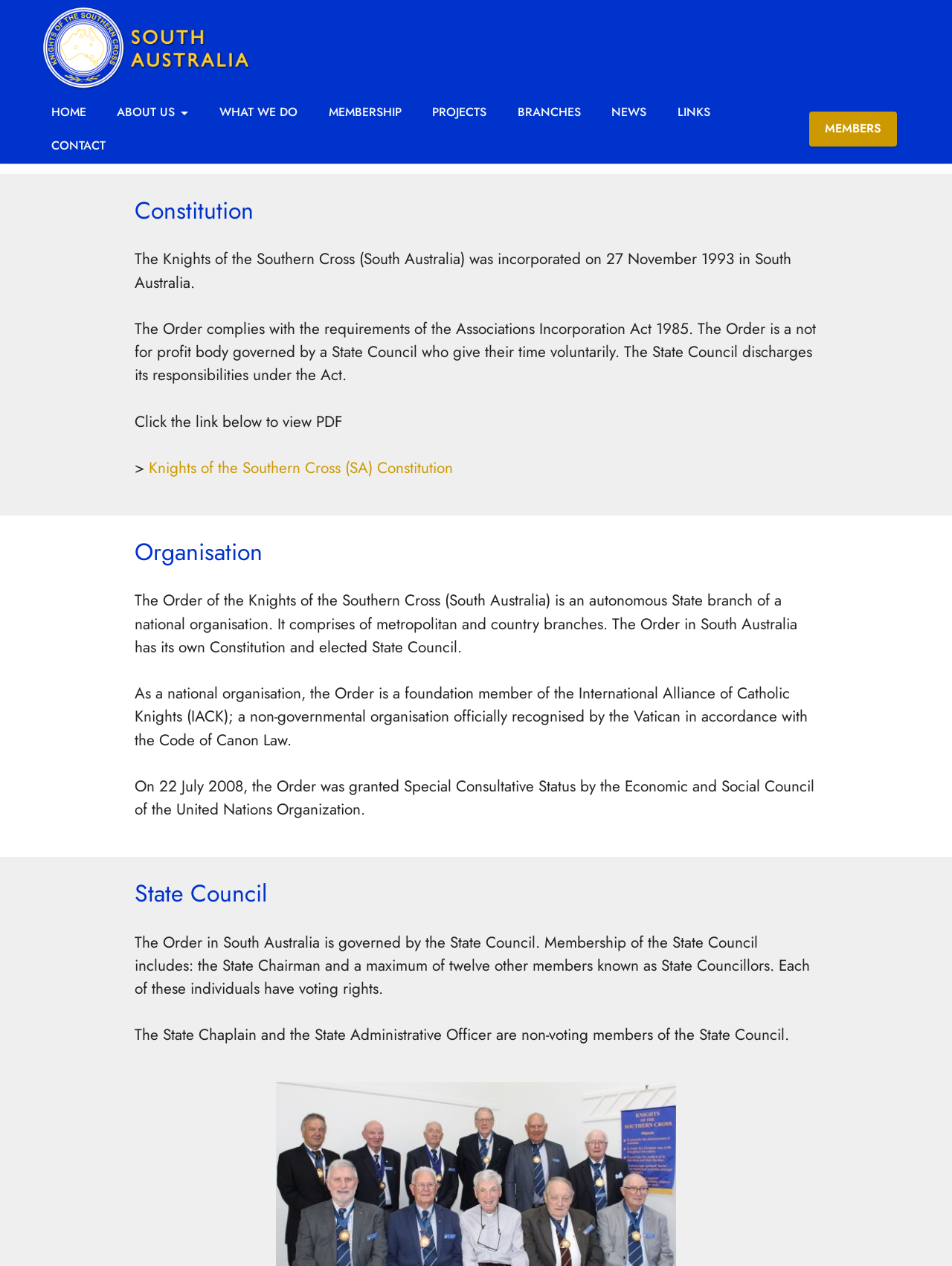Locate the bounding box coordinates of the element that needs to be clicked to carry out the instruction: "Click the link to view the Knights of the Southern Cross (SA) Constitution". The coordinates should be given as four float numbers ranging from 0 to 1, i.e., [left, top, right, bottom].

[0.156, 0.361, 0.476, 0.378]